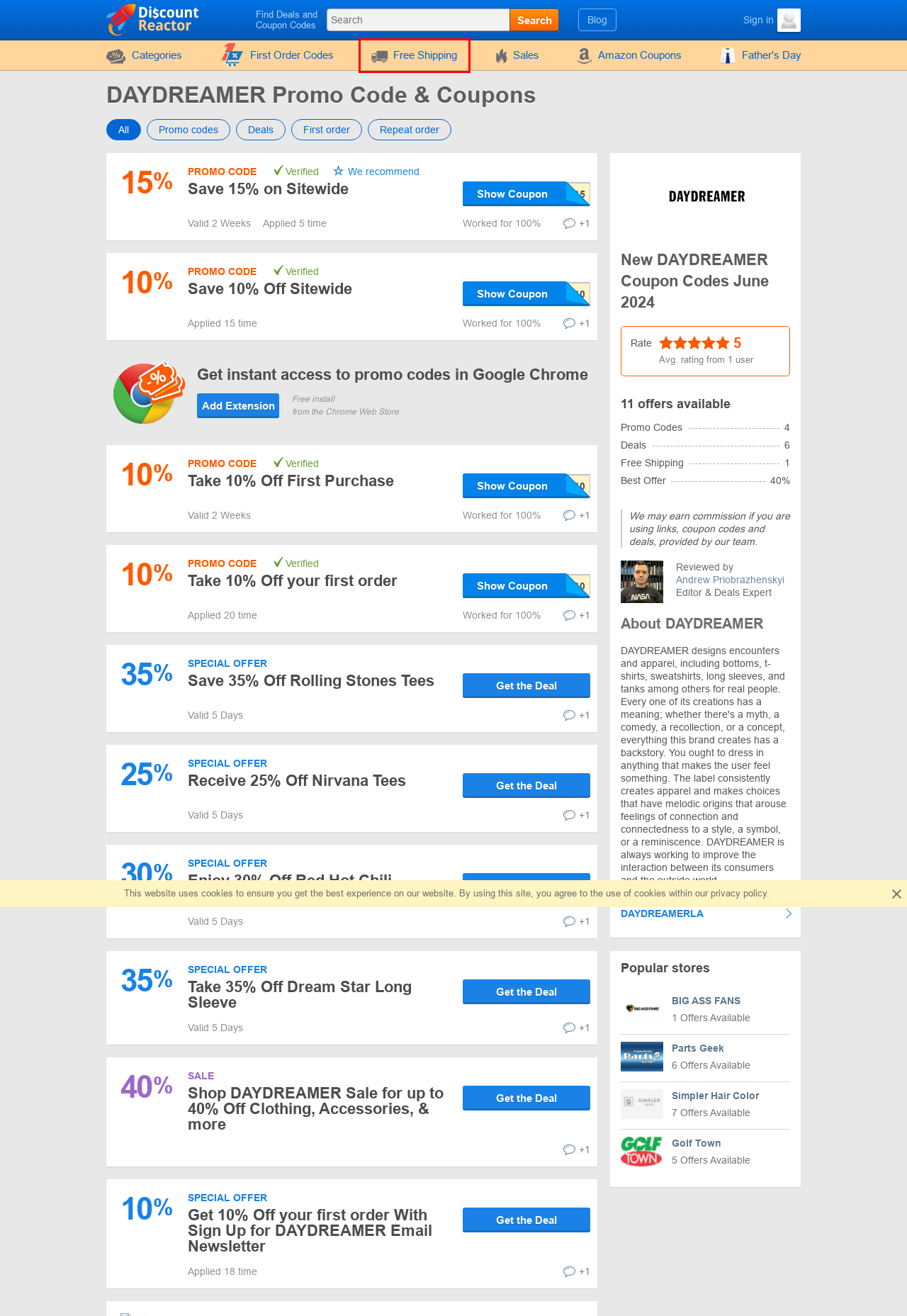You are given a screenshot of a webpage with a red rectangle bounding box. Choose the best webpage description that matches the new webpage after clicking the element in the bounding box. Here are the candidates:
A. Best Father's Day Coupon Codes, Deals and Offers
B. Daydreamer LA Graphic Tees. Made in Los Angeles. Officially licensed– DAYDREAMER
C. Sale | DAYDREAMER
D. BIG ASS FANS Promo Codes - June 2024 - DiscountReactor
E. DiscountReactor: New Coupons & Promo Codes for June 2024
F. Shopping Tips
G. Daily Updated Amazon Coupons for June 2024 That Work!
H. Free Shipping Codes & Deals June 2024 - DiscountReactor

H